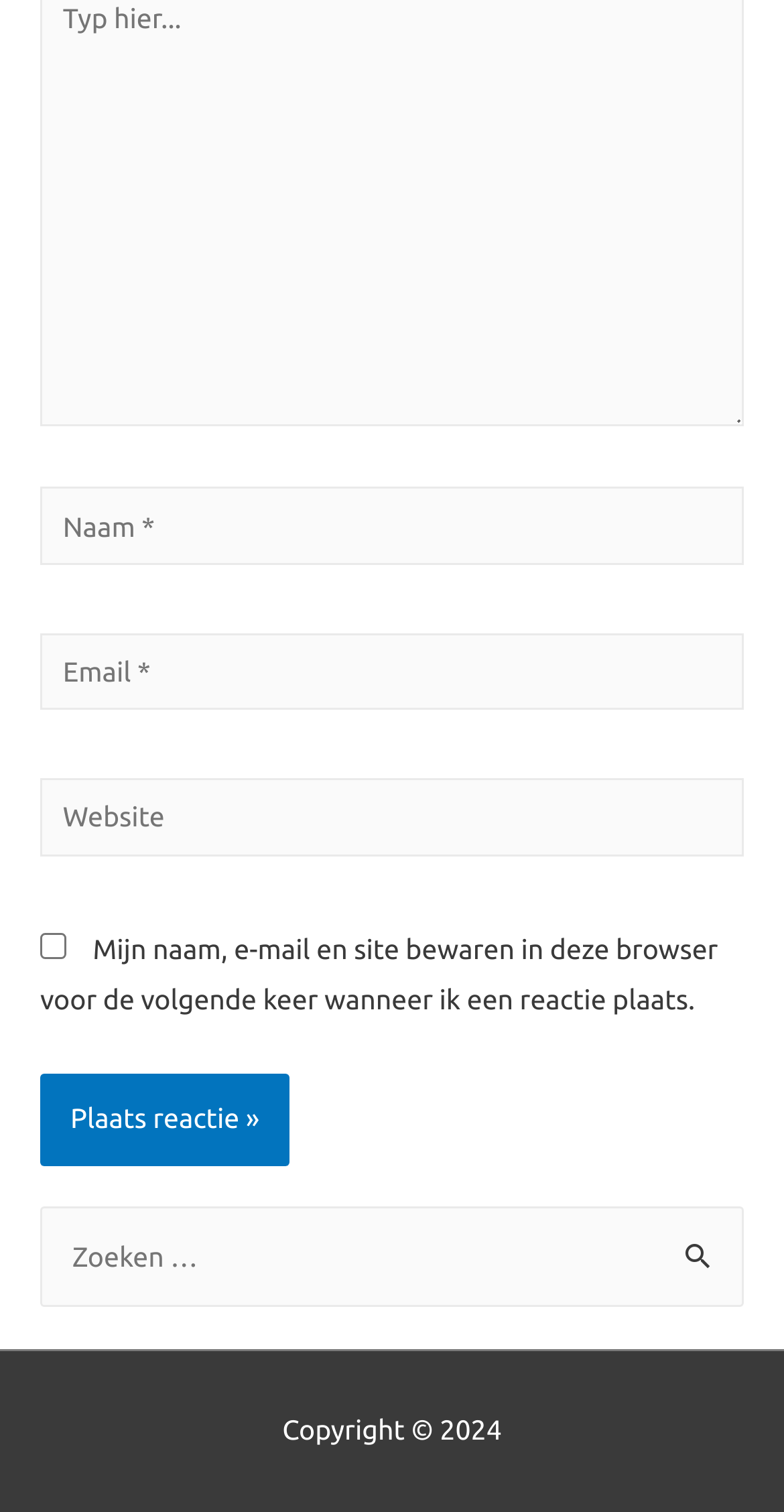Give a one-word or one-phrase response to the question:
What is the purpose of the checkbox?

Save name, email, and site